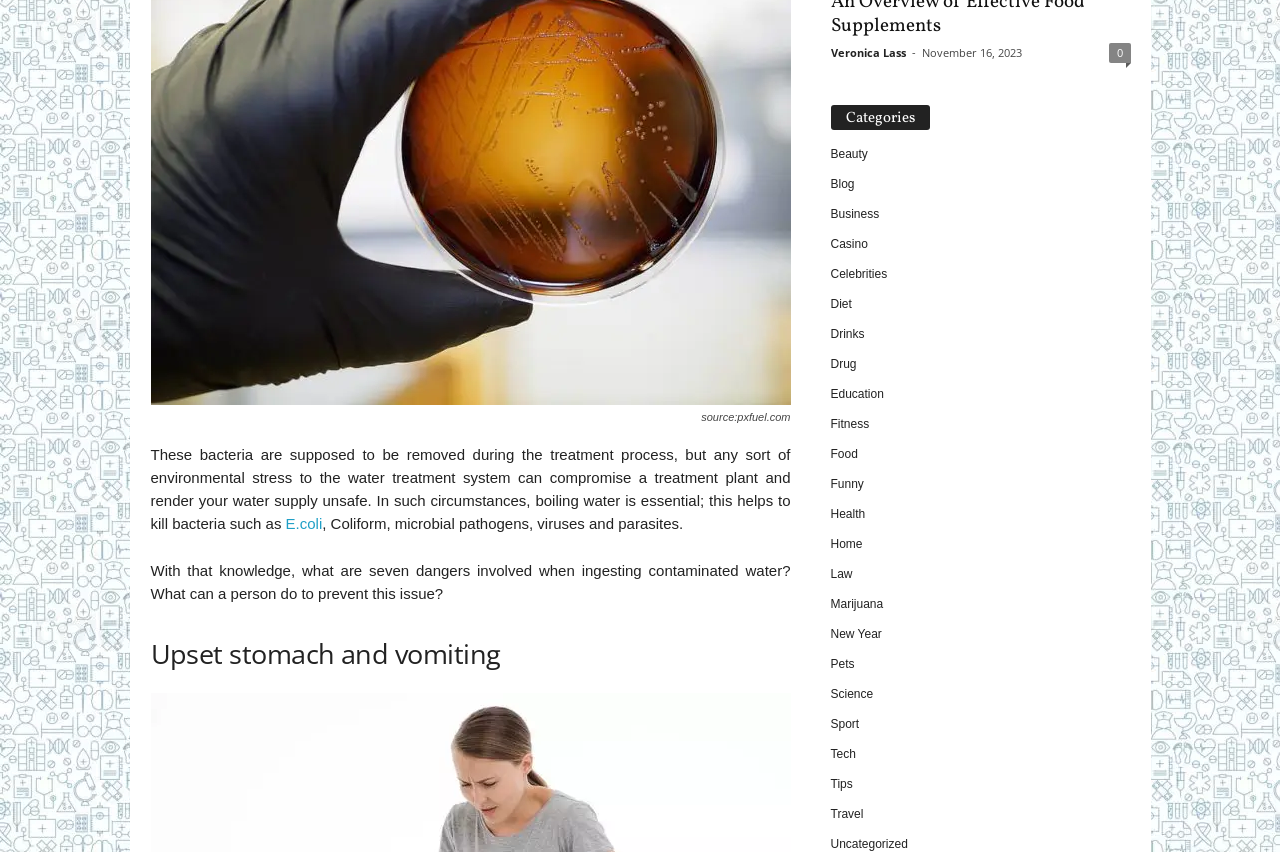What is the purpose of boiling water?
Refer to the screenshot and respond with a concise word or phrase.

kill bacteria